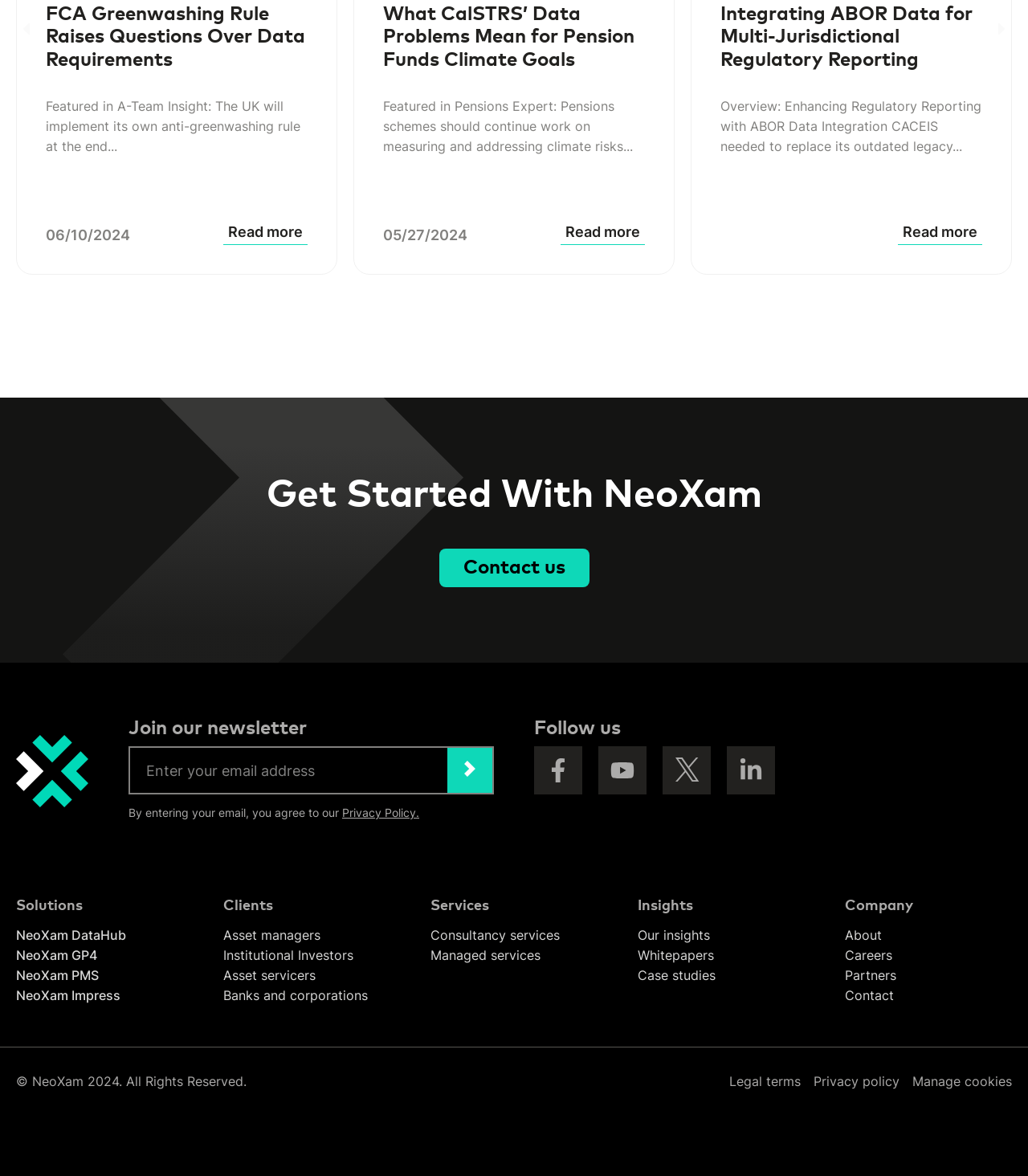Determine the bounding box coordinates for the UI element described. Format the coordinates as (top-left x, top-left y, bottom-right x, bottom-right y) and ensure all values are between 0 and 1. Element description: About

[0.822, 0.736, 0.858, 0.75]